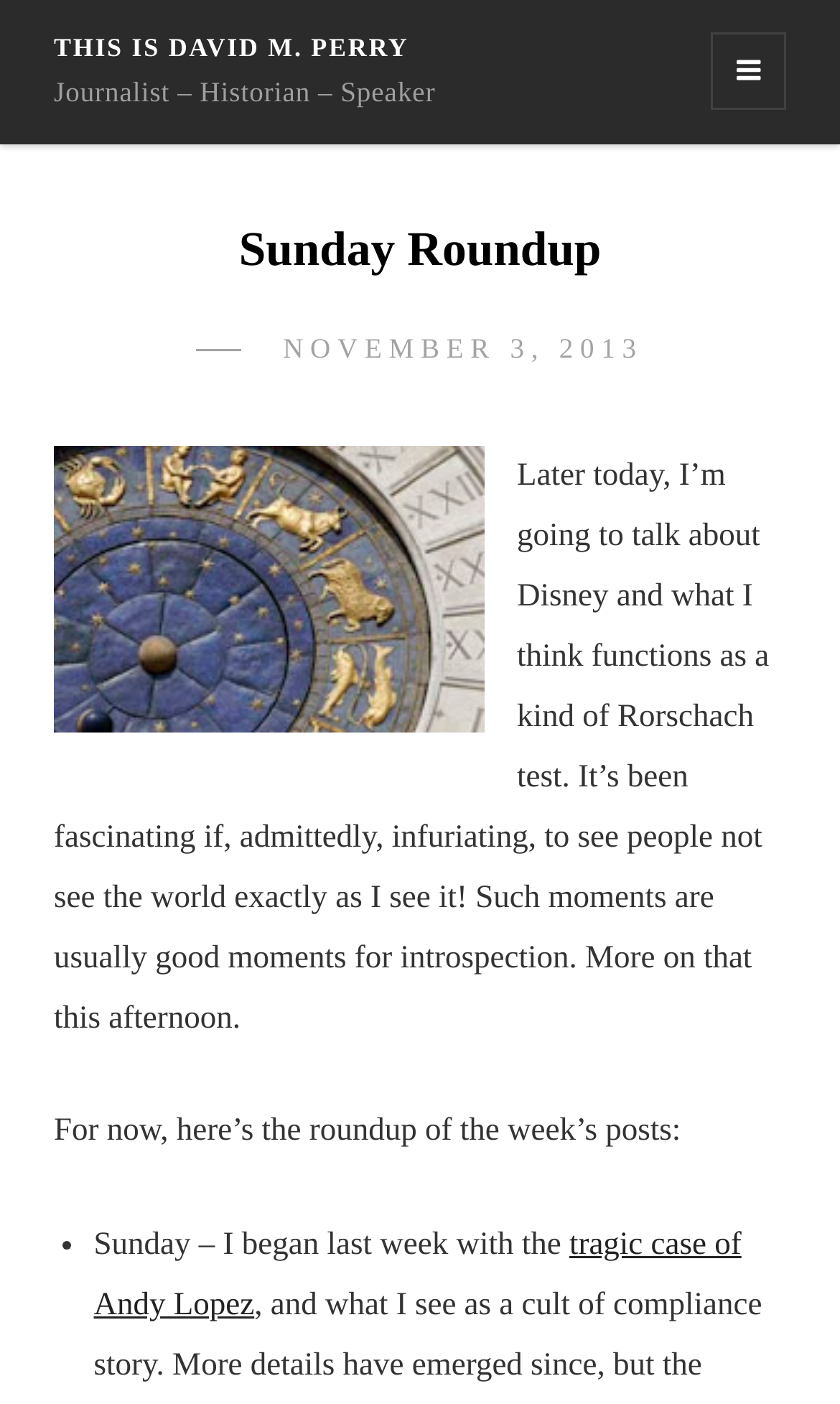Explain the features and main sections of the webpage comprehensively.

The webpage is a blog post titled "Sunday Roundup" by David M. Perry. At the top, there is a link to the author's name "THIS IS DAVID M. PERRY" followed by a brief description "Journalist – Historian – Speaker". On the top right, there is an expandable button.

Below the title, there is a header section that contains the post's title "Sunday Roundup", the date "NOVEMBER 3, 2013", and the author's name "DAVID PERRY". 

To the right of the header section, there is an image. Below the image, there is a paragraph of text that discusses the author's upcoming post about Disney and introspection. 

Following the paragraph, there is a brief introduction to the roundup of the week's posts. Below the introduction, there is a list of posts, marked with bullet points, including a link to a post about the "tragic case of Andy Lopez".